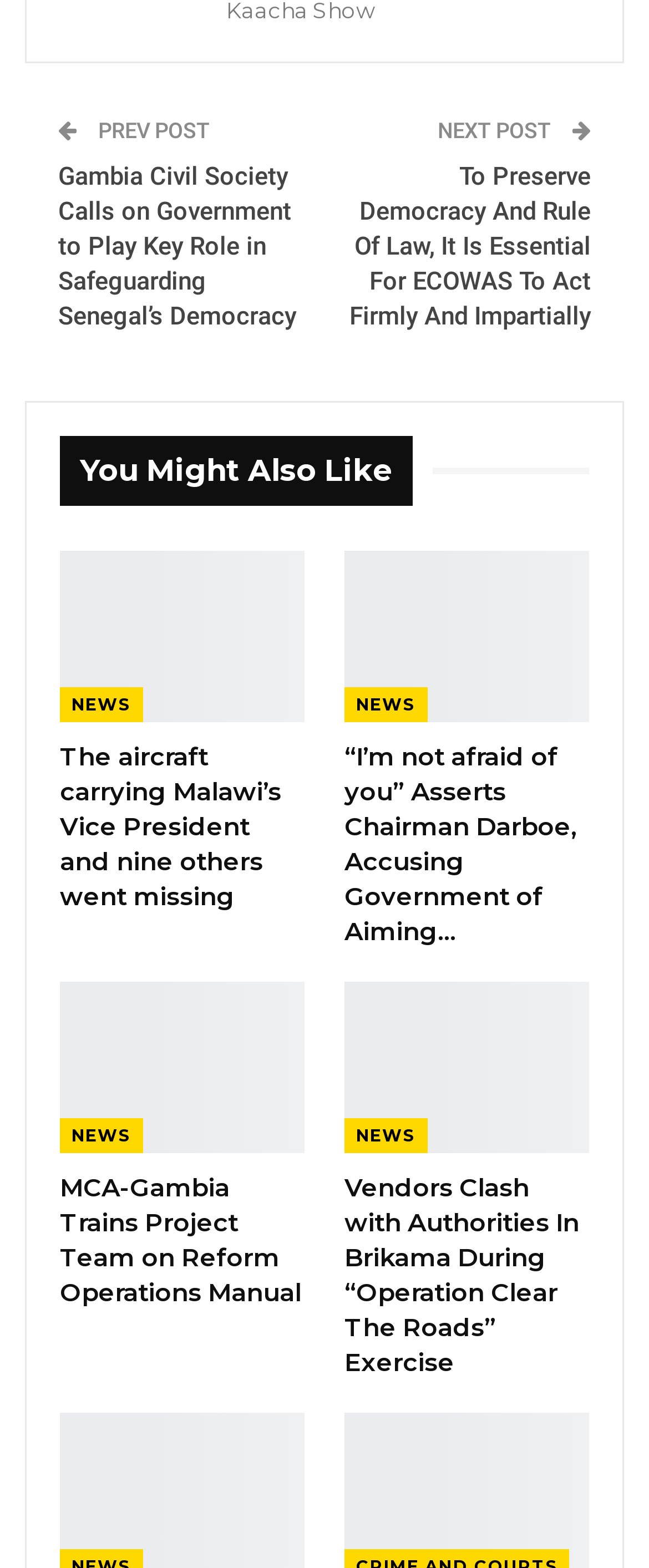Determine the bounding box coordinates for the clickable element to execute this instruction: "View 'Malawi’s Vice President and Nine Others Perish in…'". Provide the coordinates as four float numbers between 0 and 1, i.e., [left, top, right, bottom].

[0.292, 0.321, 0.869, 0.362]